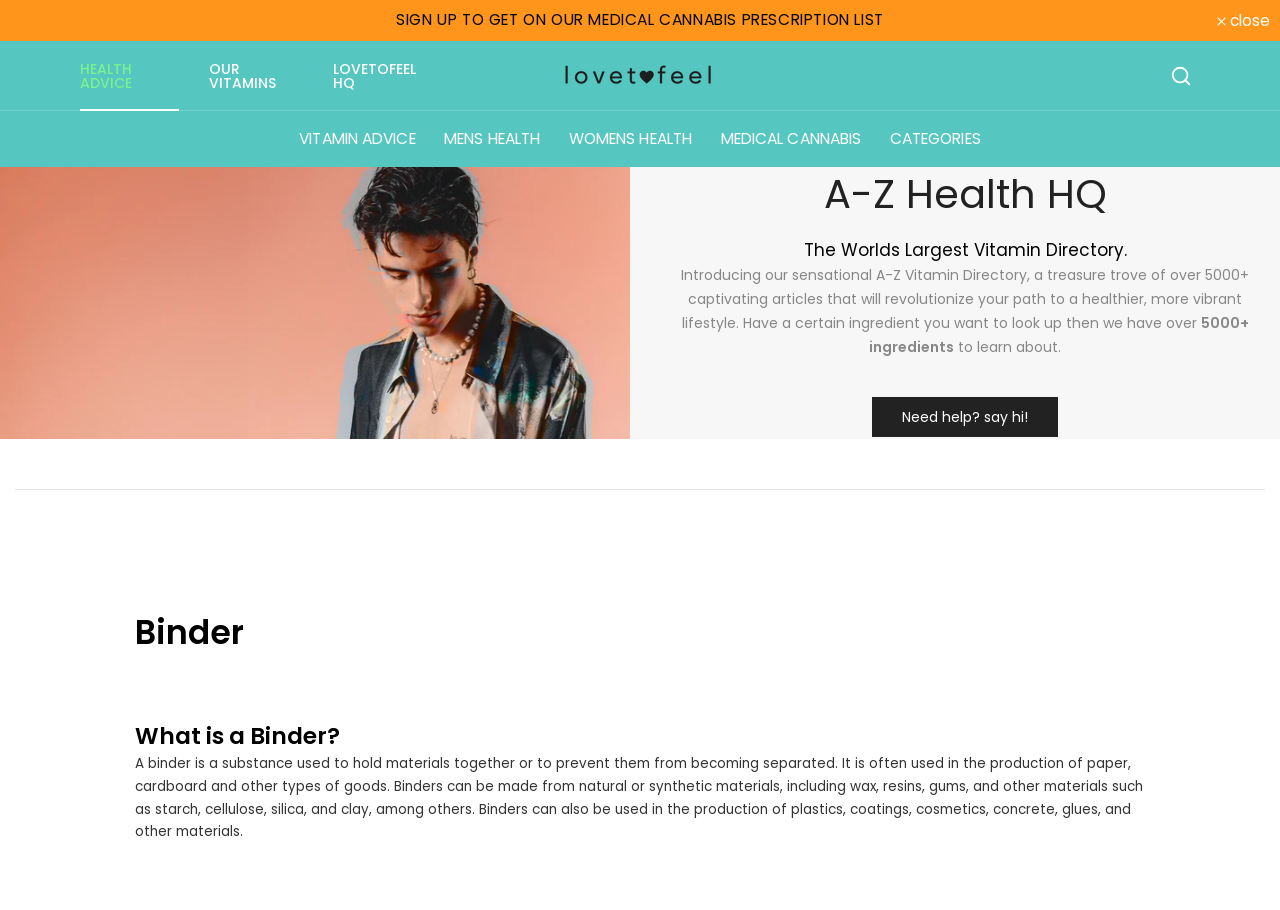Reply to the question with a brief word or phrase: What is the name of the website?

lovetofeel